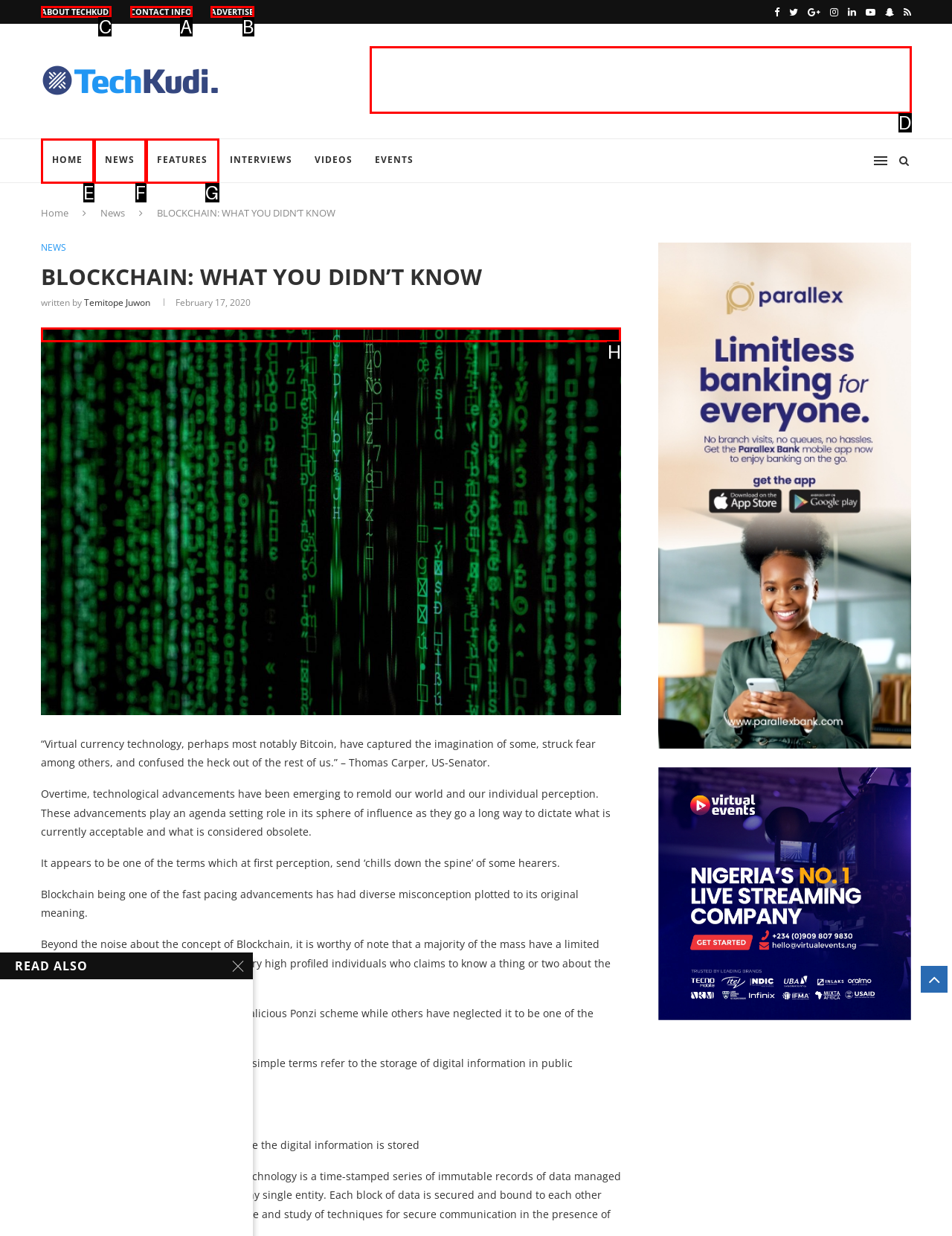Select the appropriate letter to fulfill the given instruction: Click on ABOUT TECHKUDI
Provide the letter of the correct option directly.

C